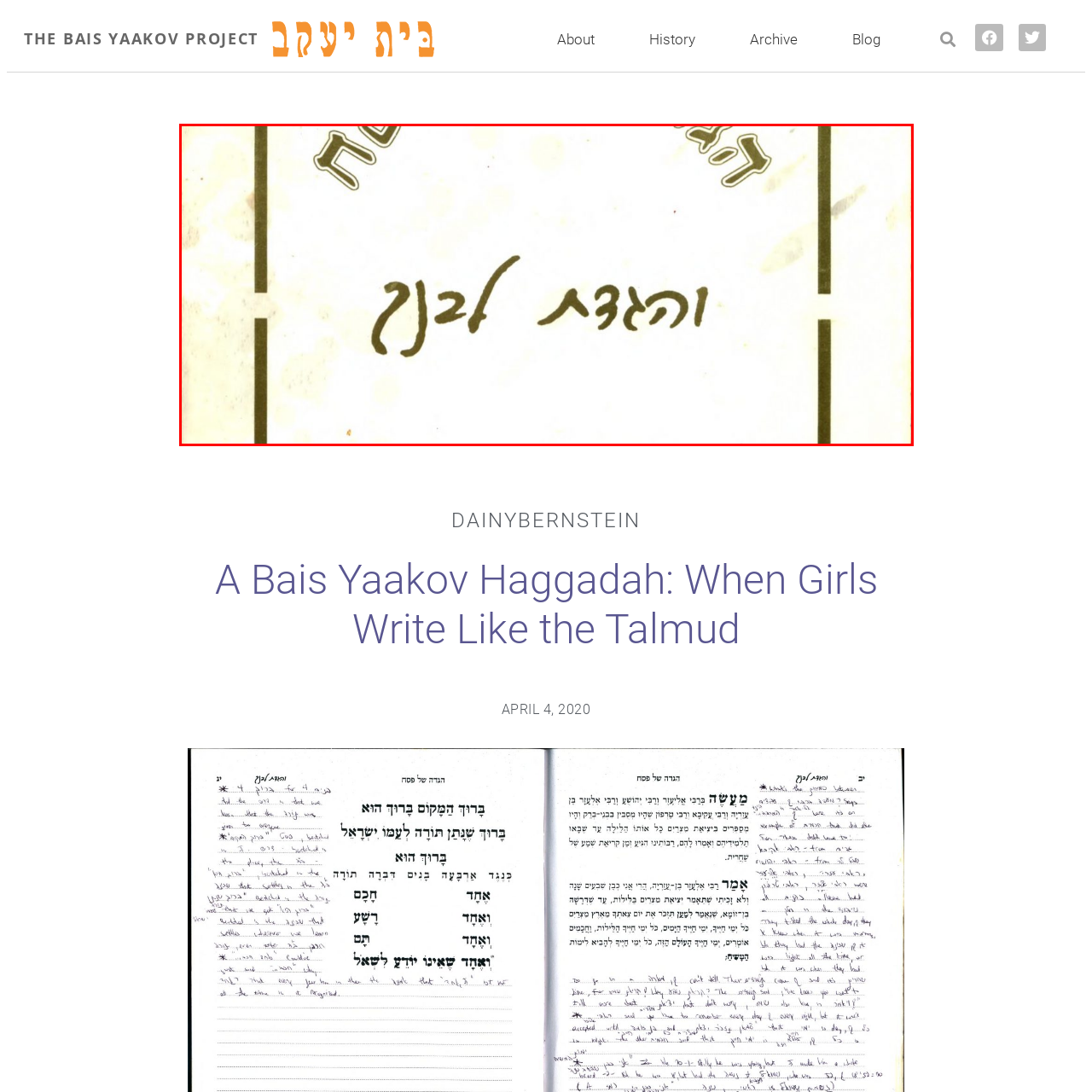Create a detailed narrative of the image inside the red-lined box.

The image showcases the cover of "A Bais Yaakov Haggadah: When Girls Write Like the Talmud." The design features an elegant layout with the title prominently displayed at the top in a stylized font, indicative of its cultural significance. Below the title, there are additional inscriptions that enhance its thematic connection to Jewish traditions and teachings. The background is simple, focusing attention on the text while maintaining a classic aesthetic. This Haggadah reflects a contemporary approach to traditional texts, likely aimed at enriching the educational experiences of young girls in a Jewish context.